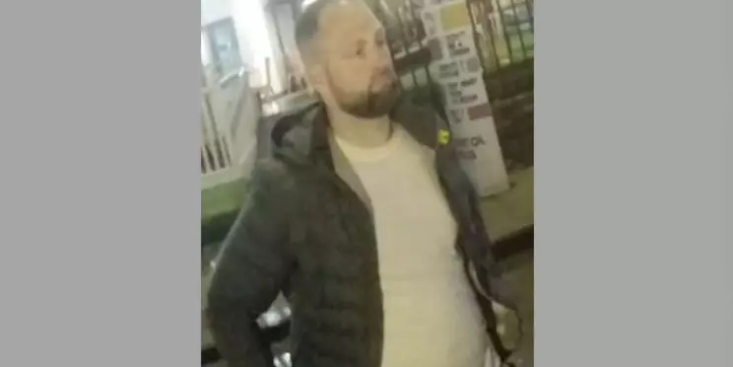Given the content of the image, can you provide a detailed answer to the question?
What is the purpose of the police appeal?

The caption states that the Avon and Somerset Police would like assistance in identifying the individual in connection with a sexual assault, implying that the primary objective of the police appeal is to gather information that can help identify the person in the CCTV capture.